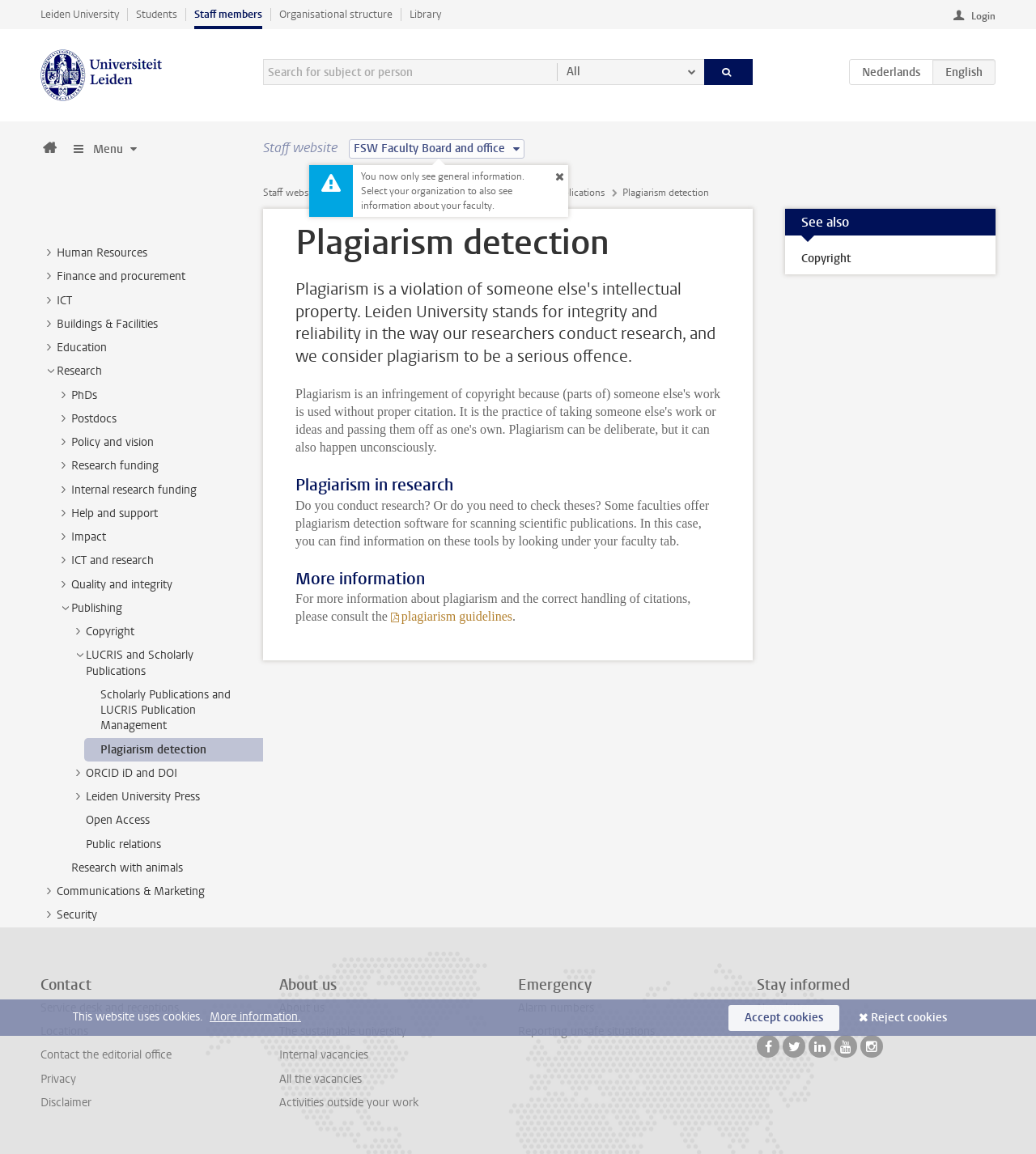Please examine the image and answer the question with a detailed explanation:
What is the purpose of the search box?

I found the answer by looking at the search box element, which has a description 'Search for subject or person'. This suggests that the search box is intended for searching for specific subjects or people.